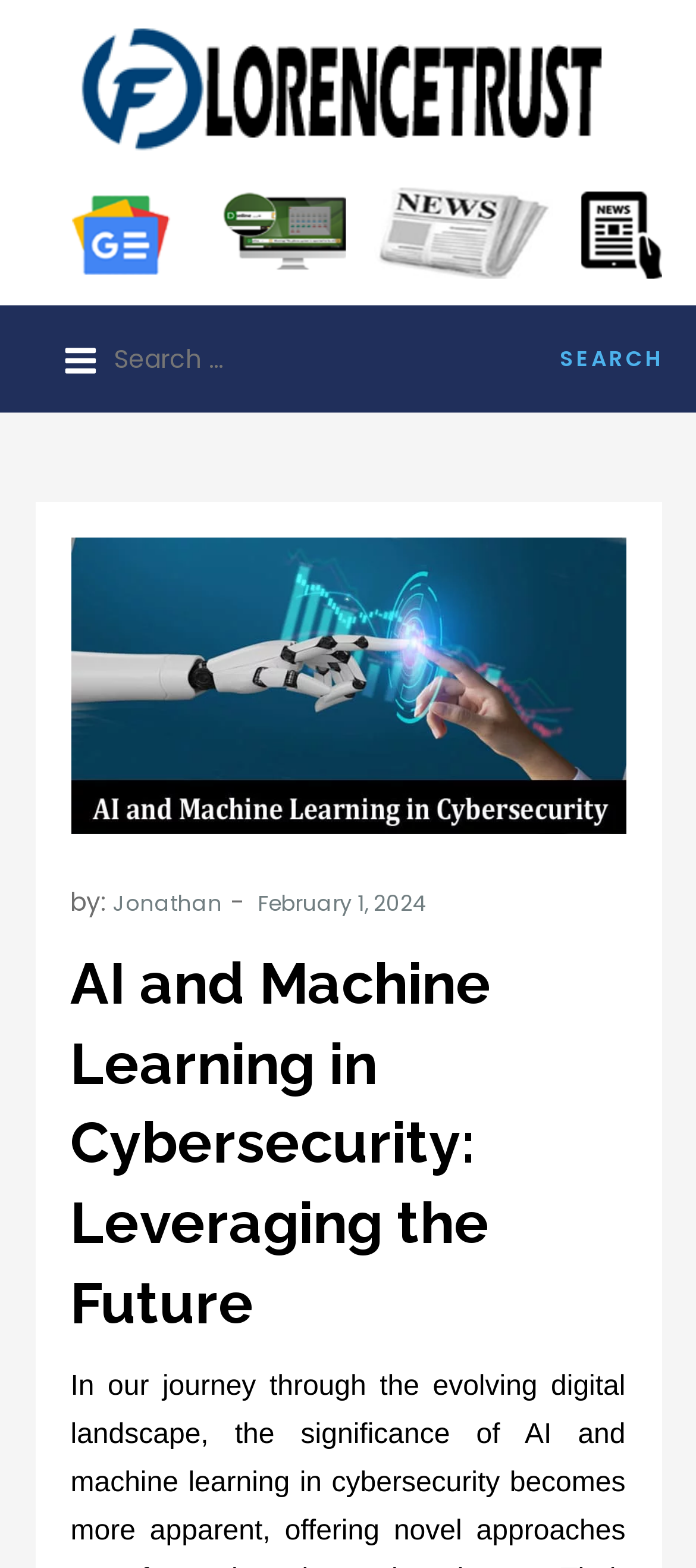Provide a brief response to the question below using a single word or phrase: 
What is the date of the article?

February 1, 2024